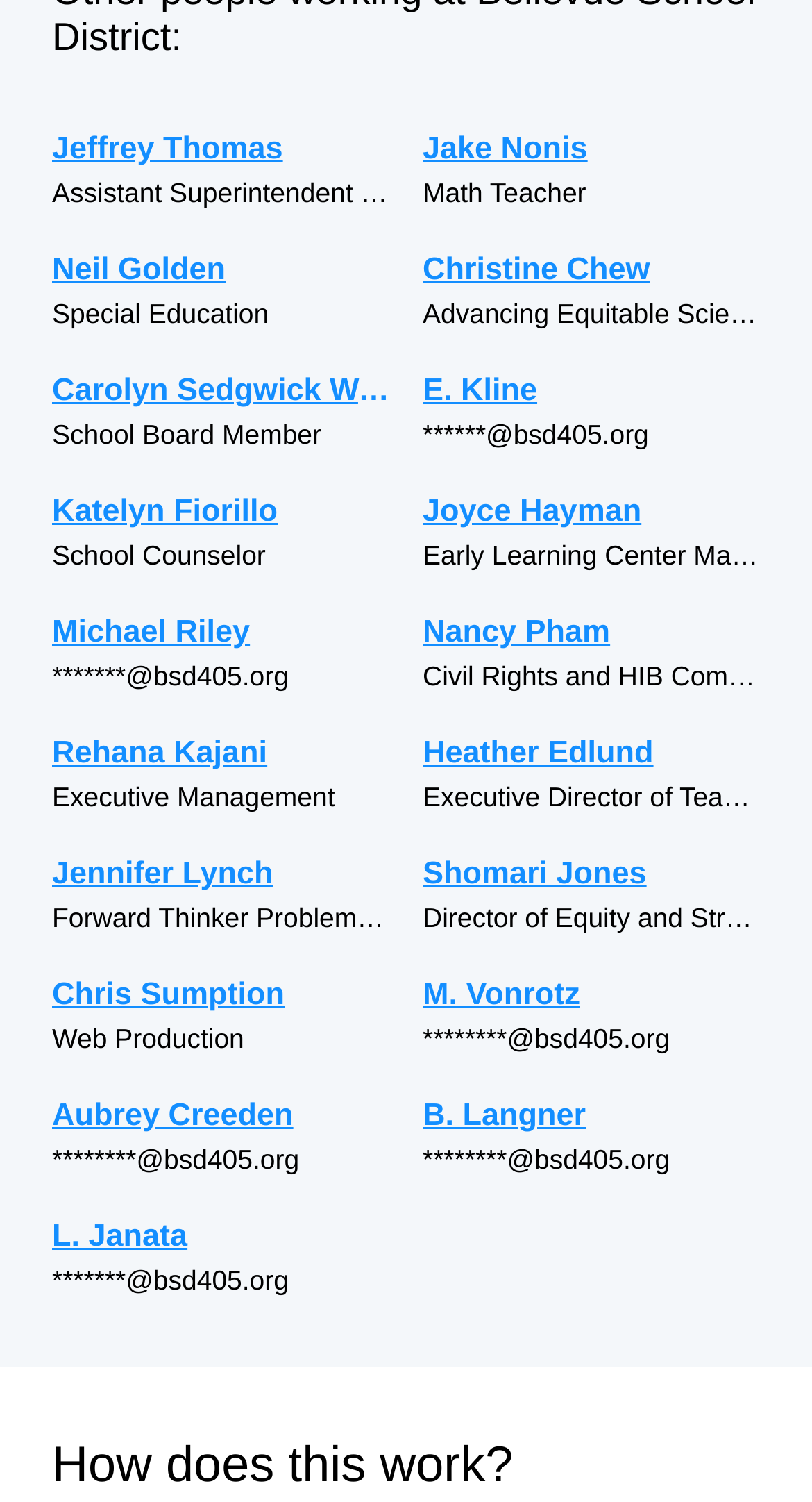Locate the bounding box coordinates of the clickable element to fulfill the following instruction: "Learn about the role of Assistant Superintendent of Human Resources". Provide the coordinates as four float numbers between 0 and 1 in the format [left, top, right, bottom].

[0.064, 0.118, 0.757, 0.139]